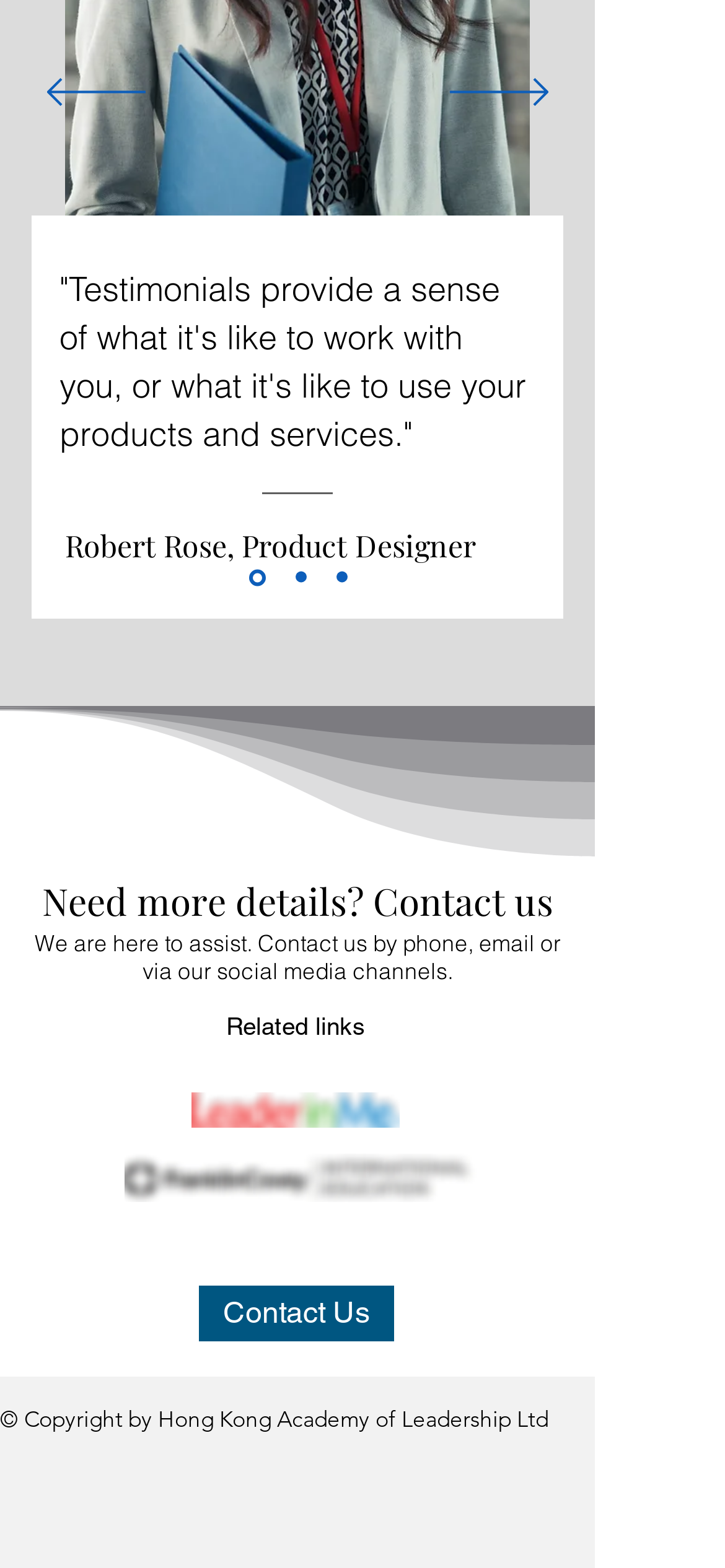Using details from the image, please answer the following question comprehensively:
What are the related links provided on the page?

The contentinfo section contains a heading 'Related links' followed by links to LeaderinMe and Franklin Covey, which are likely related to the company or its services.